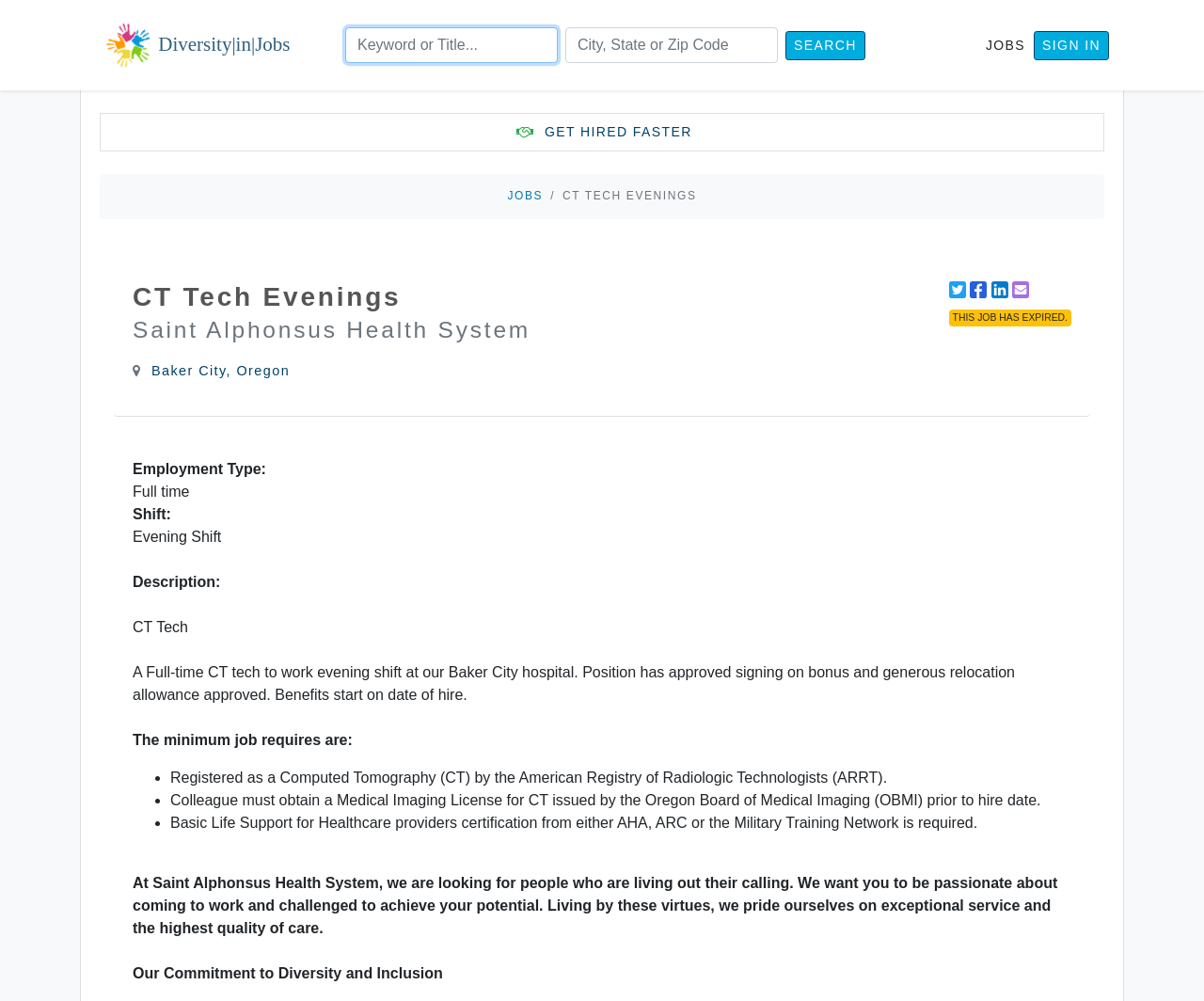What is the employment type of the job?
Please ensure your answer is as detailed and informative as possible.

I found the employment type by looking at the static text 'Employment Type:' and the corresponding static text 'Full time' which is part of the job description.